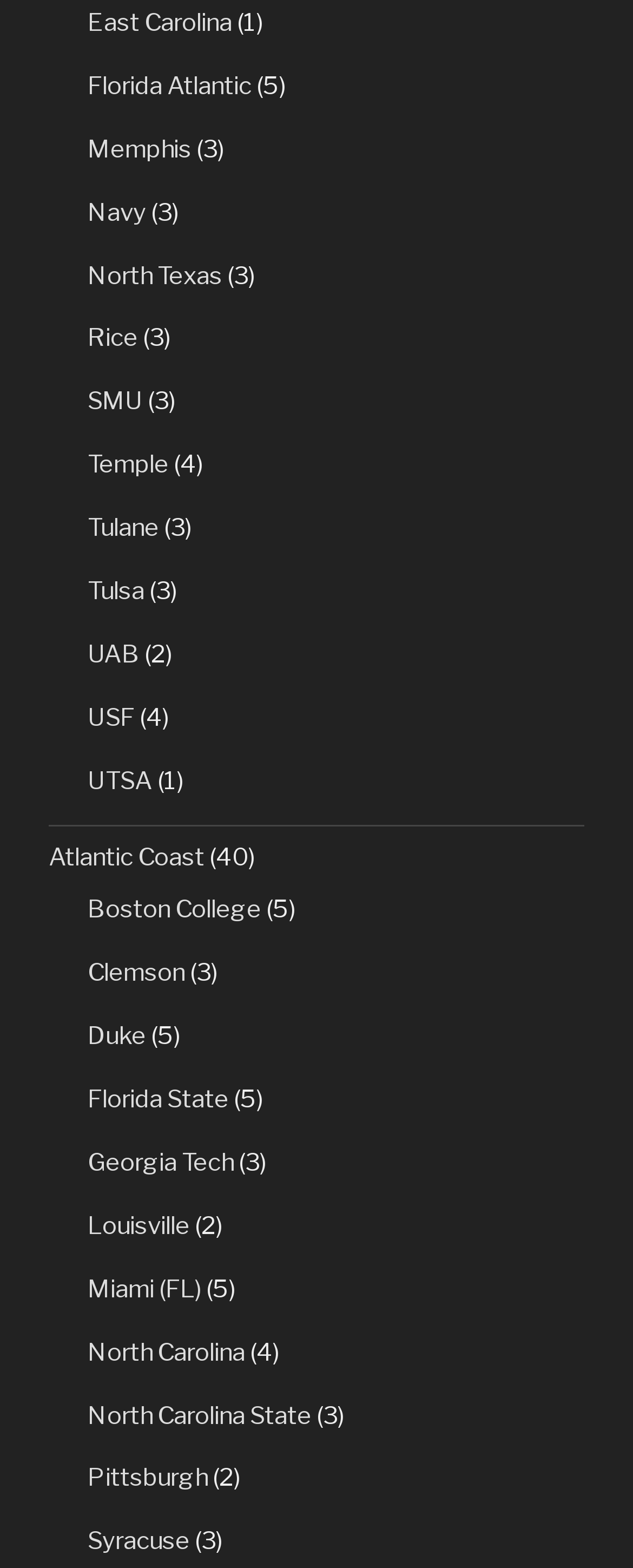Please provide the bounding box coordinates for the element that needs to be clicked to perform the instruction: "visit Florida Atlantic". The coordinates must consist of four float numbers between 0 and 1, formatted as [left, top, right, bottom].

[0.138, 0.045, 0.397, 0.064]